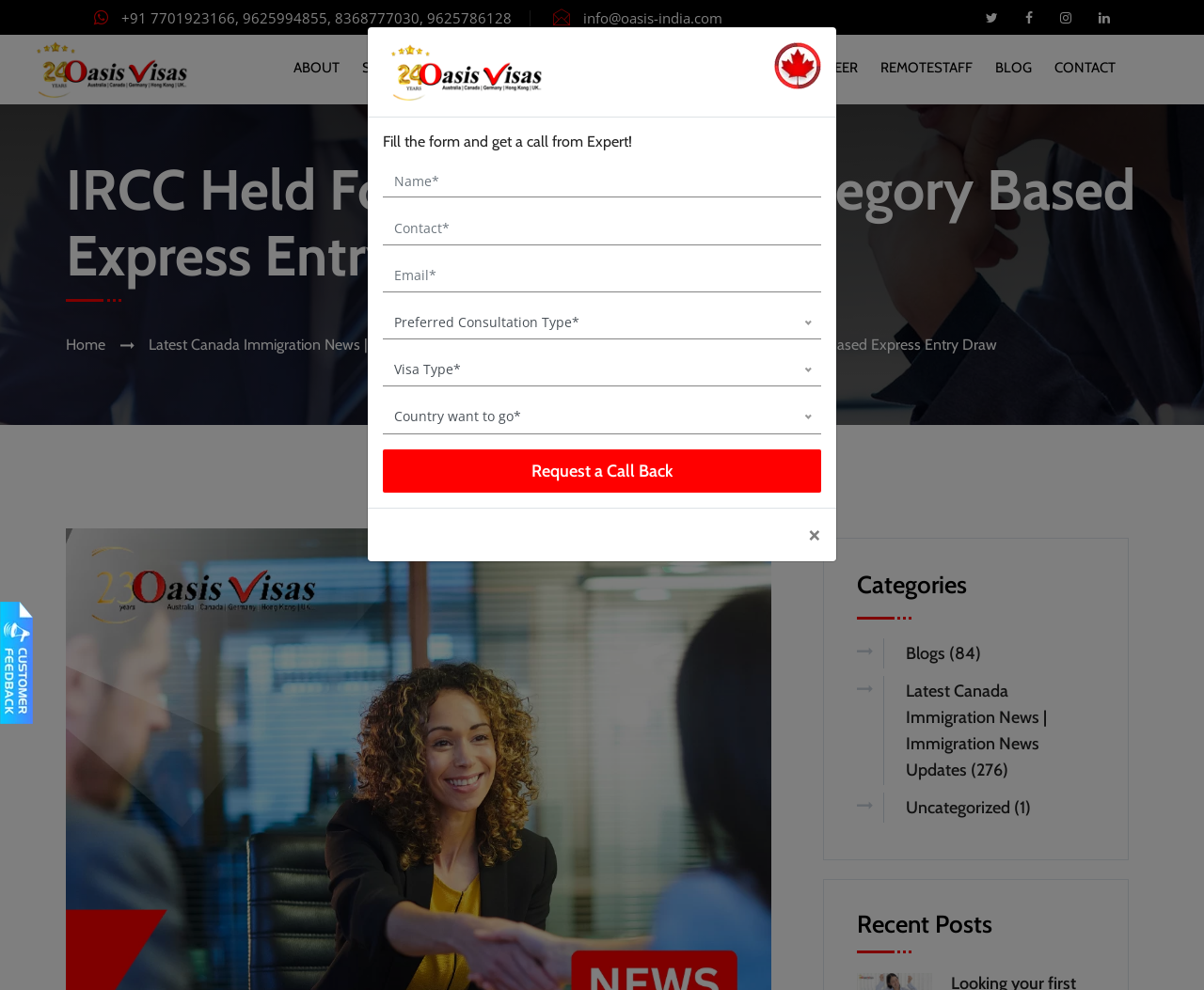Determine the bounding box coordinates for the area that needs to be clicked to fulfill this task: "Click on the CONTACT link". The coordinates must be given as four float numbers between 0 and 1, i.e., [left, top, right, bottom].

[0.876, 0.054, 0.927, 0.083]